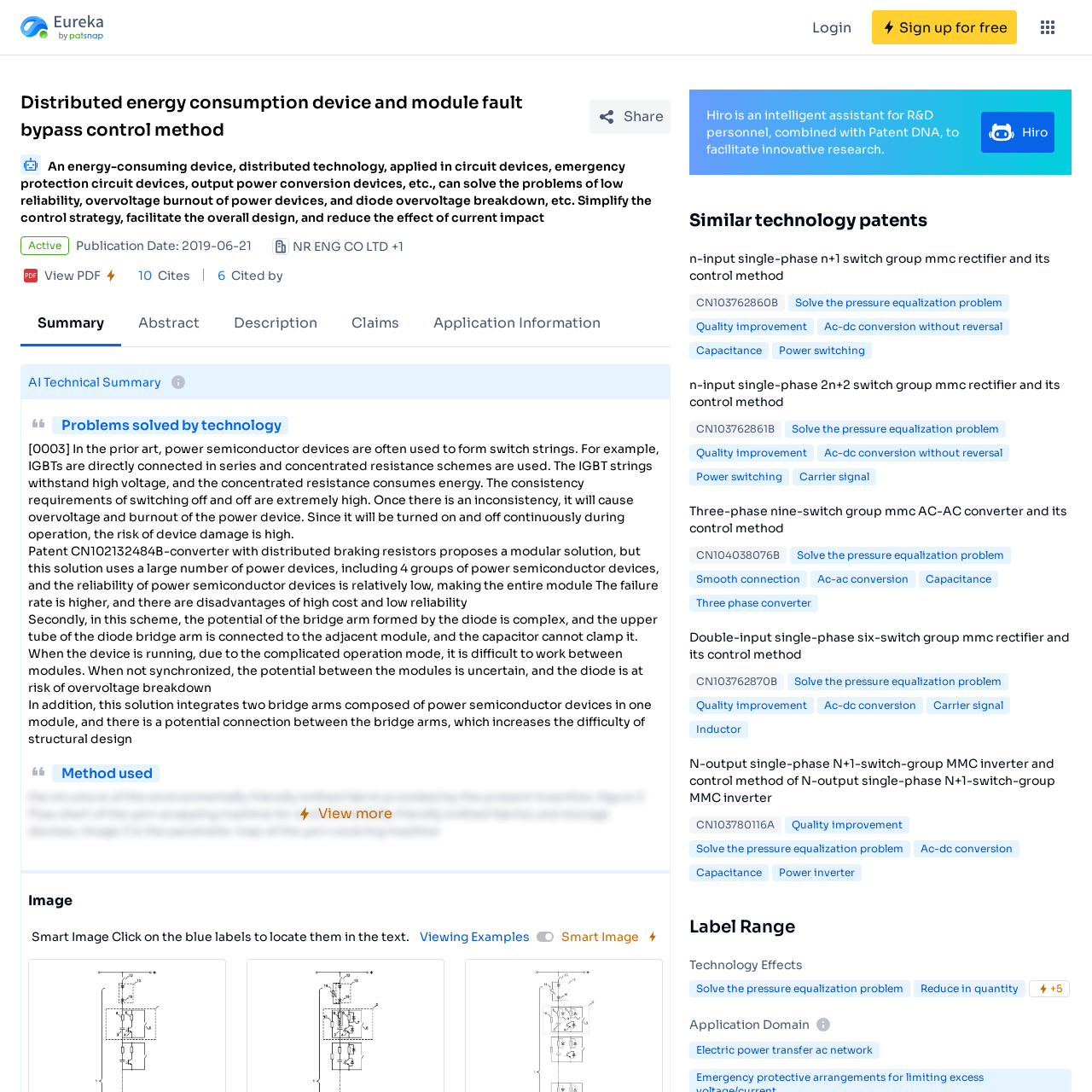What is the name of the intelligent assistant for R&D personnel?
Refer to the image and provide a detailed answer to the question.

The name of the intelligent assistant for R&D personnel is mentioned at the bottom of the webpage as 'Hiro is an intelligent assistant for R&D personnel, combined with Patent DNA, to facilitate innovative research'.